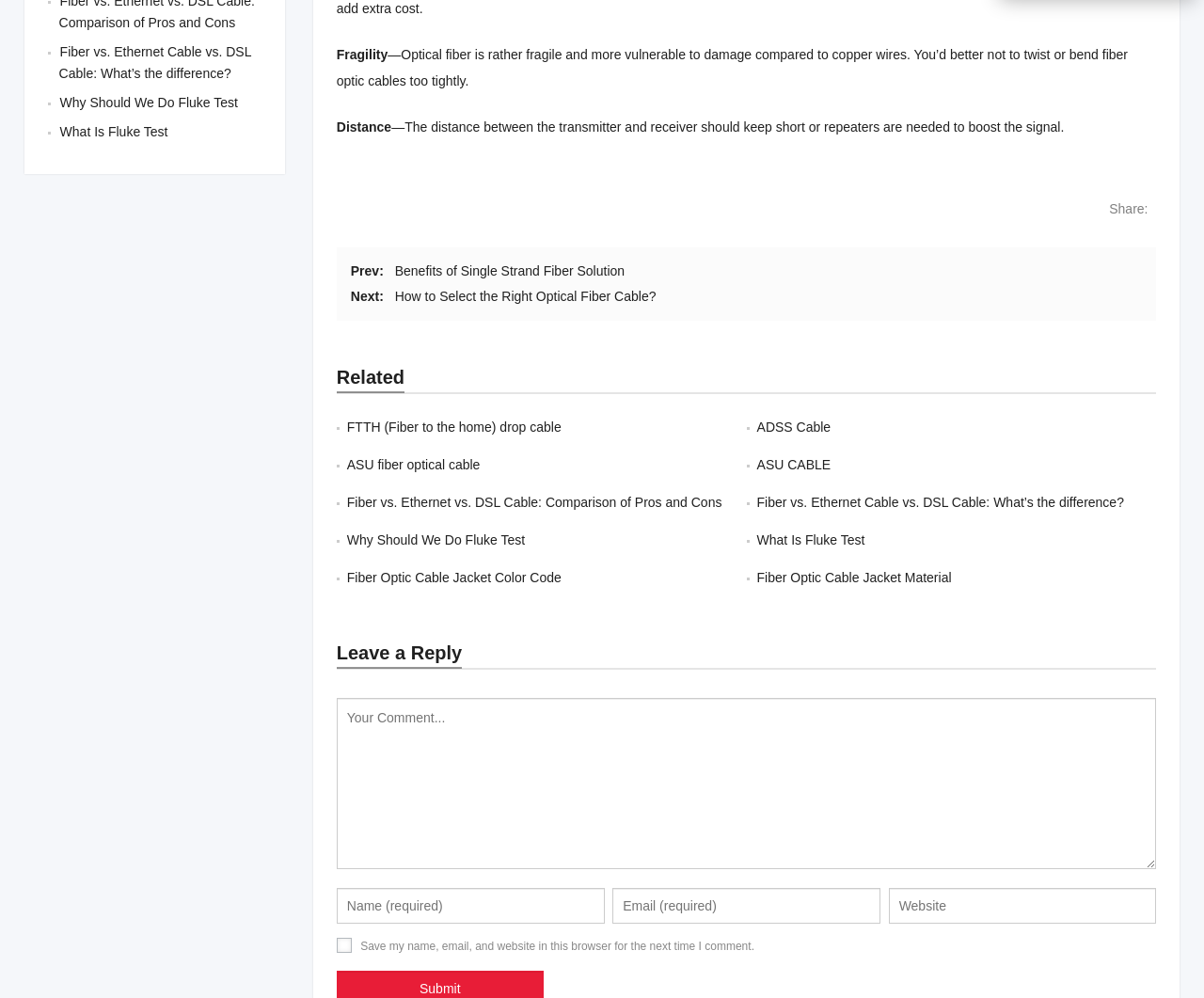What is the main topic of this webpage?
Respond to the question with a single word or phrase according to the image.

Optical fiber